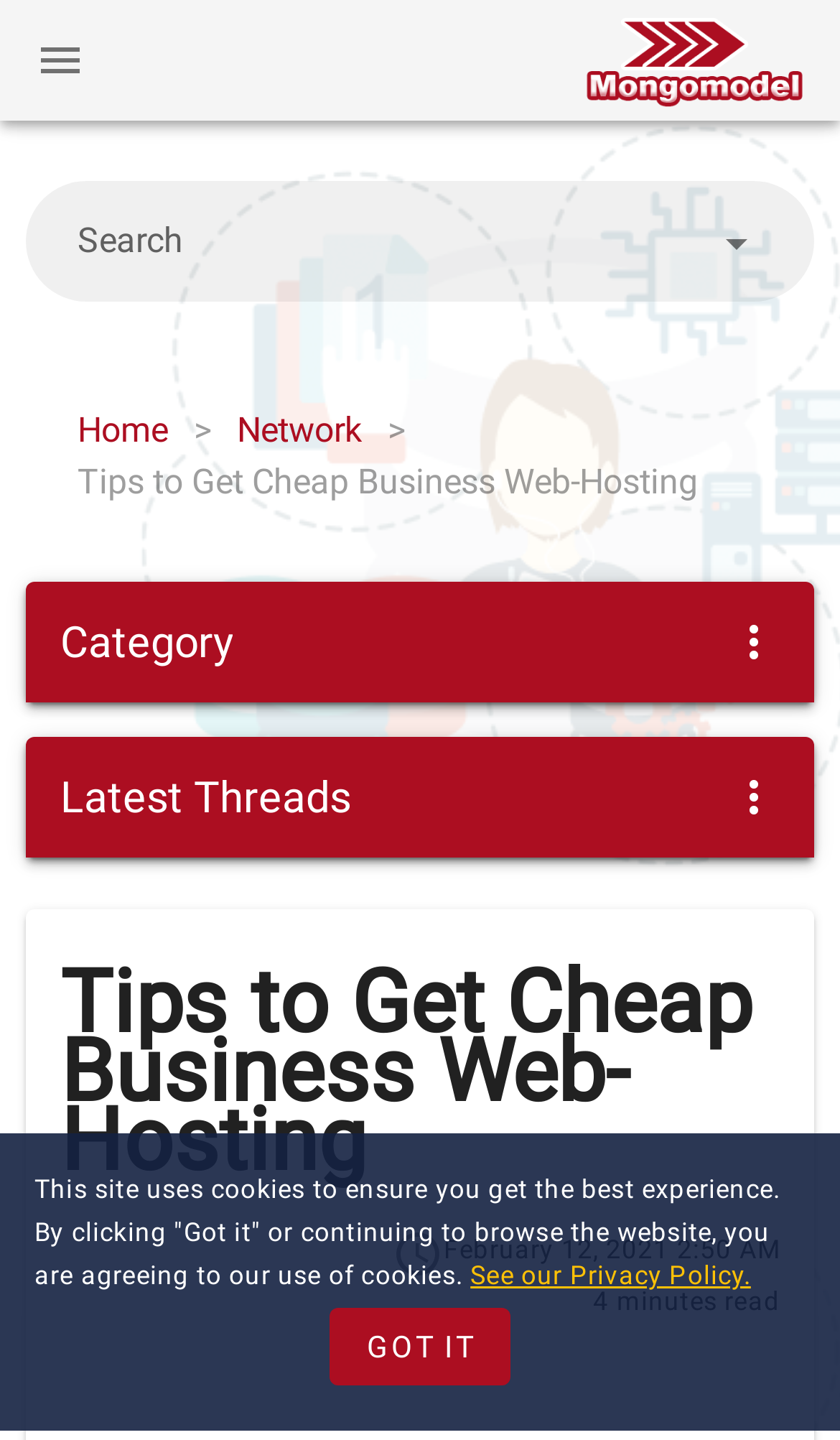Please determine the bounding box coordinates for the element with the description: "parent_node: Latest Threads".

[0.836, 0.518, 0.959, 0.59]